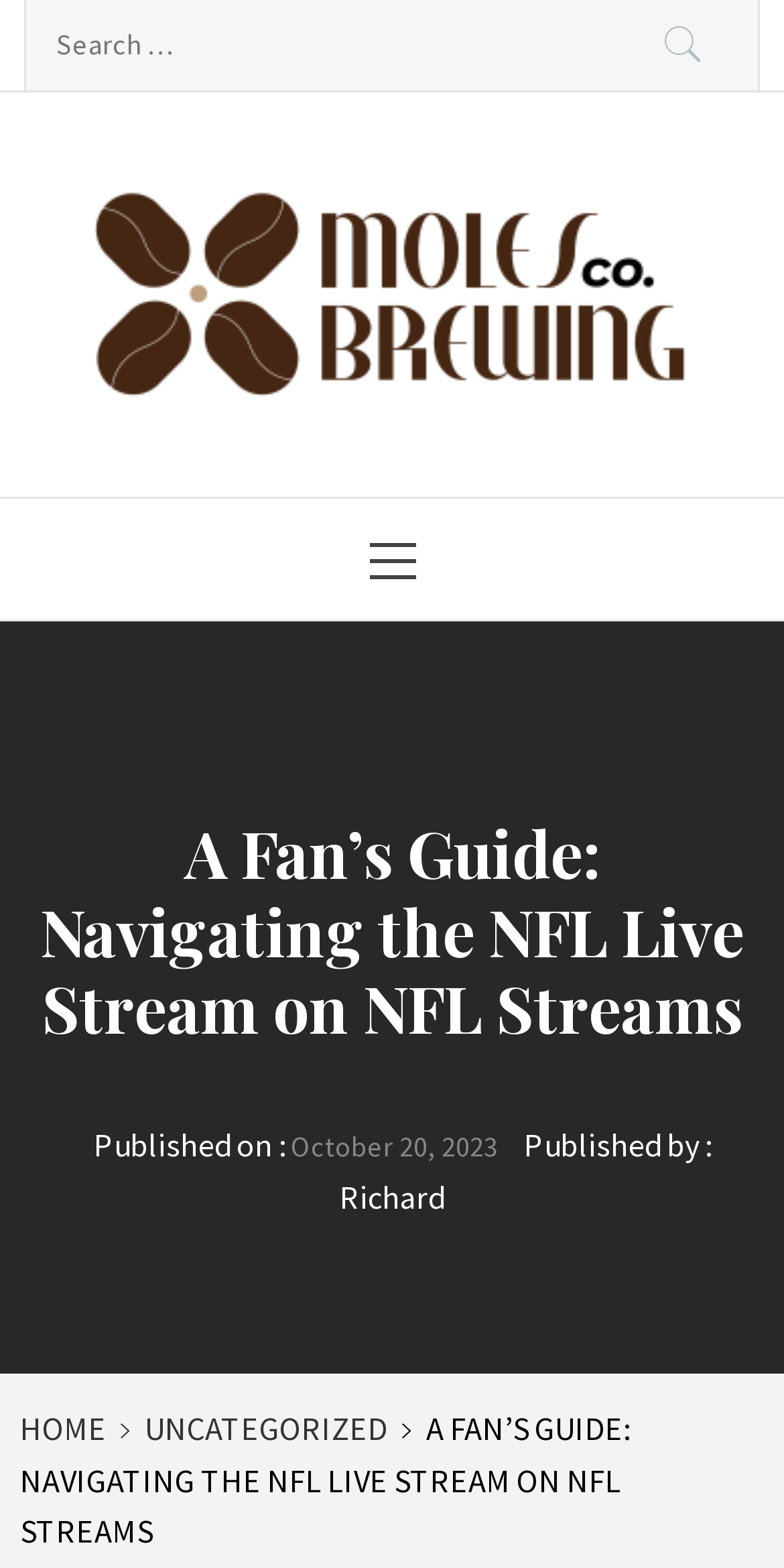Find the bounding box coordinates for the HTML element specified by: "parent_node: Moles Brewing Co".

[0.051, 0.172, 0.949, 0.198]